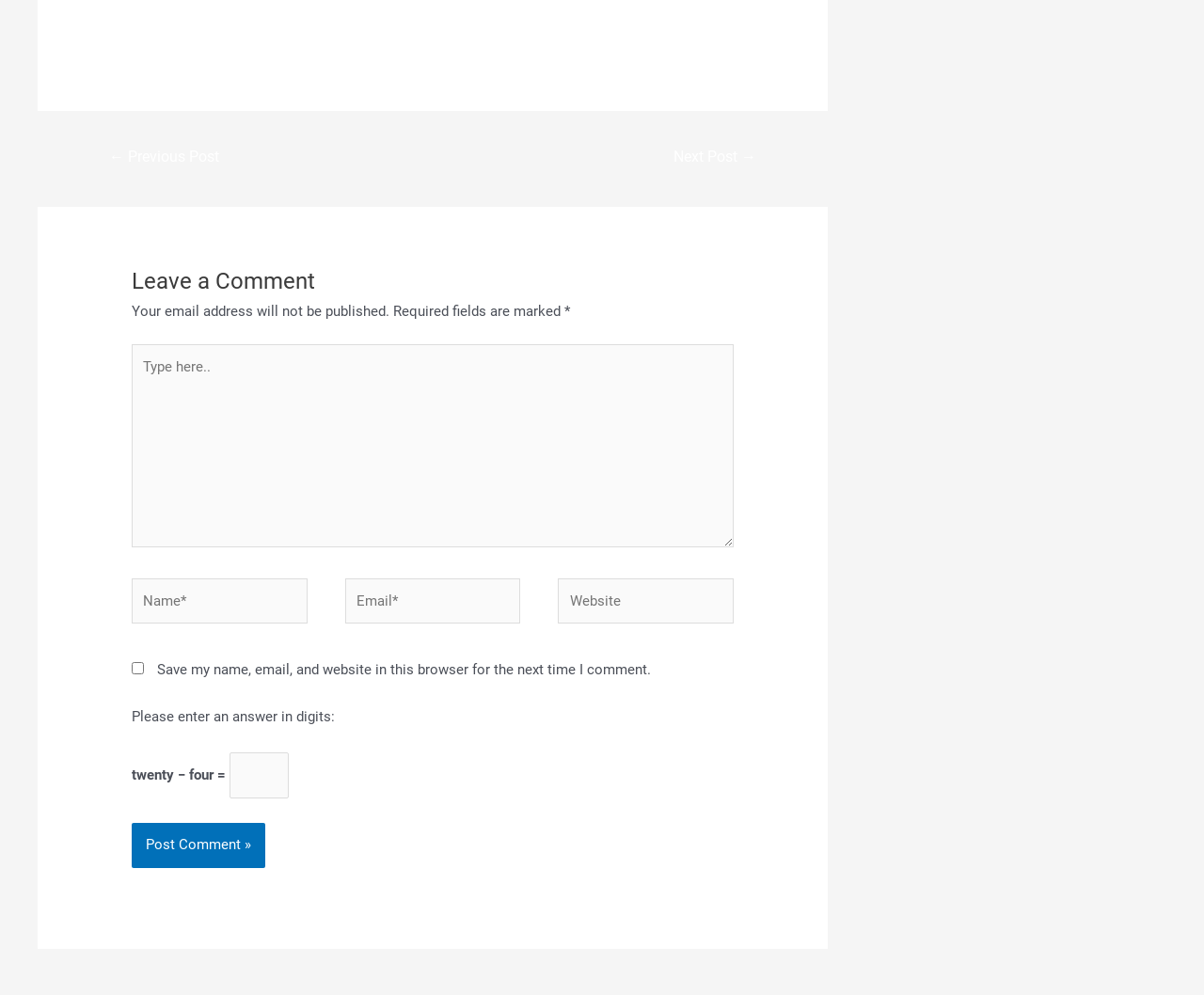Identify the bounding box for the described UI element: "← Previous Post".

[0.072, 0.142, 0.201, 0.177]